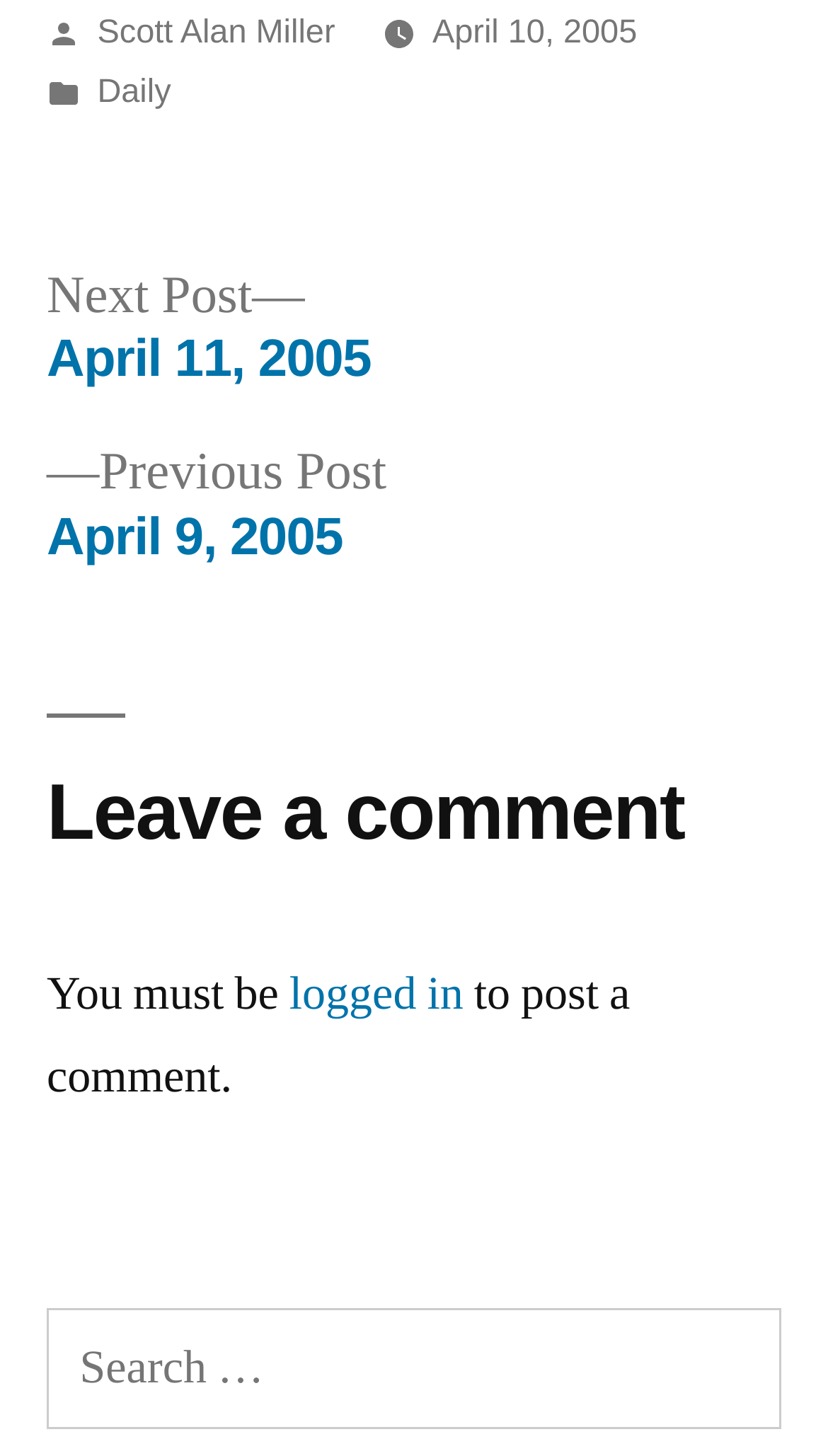When was the post published?
Use the image to give a comprehensive and detailed response to the question.

The publication date of the post can be found in the footer section, where it says 'April 10, 2005'.